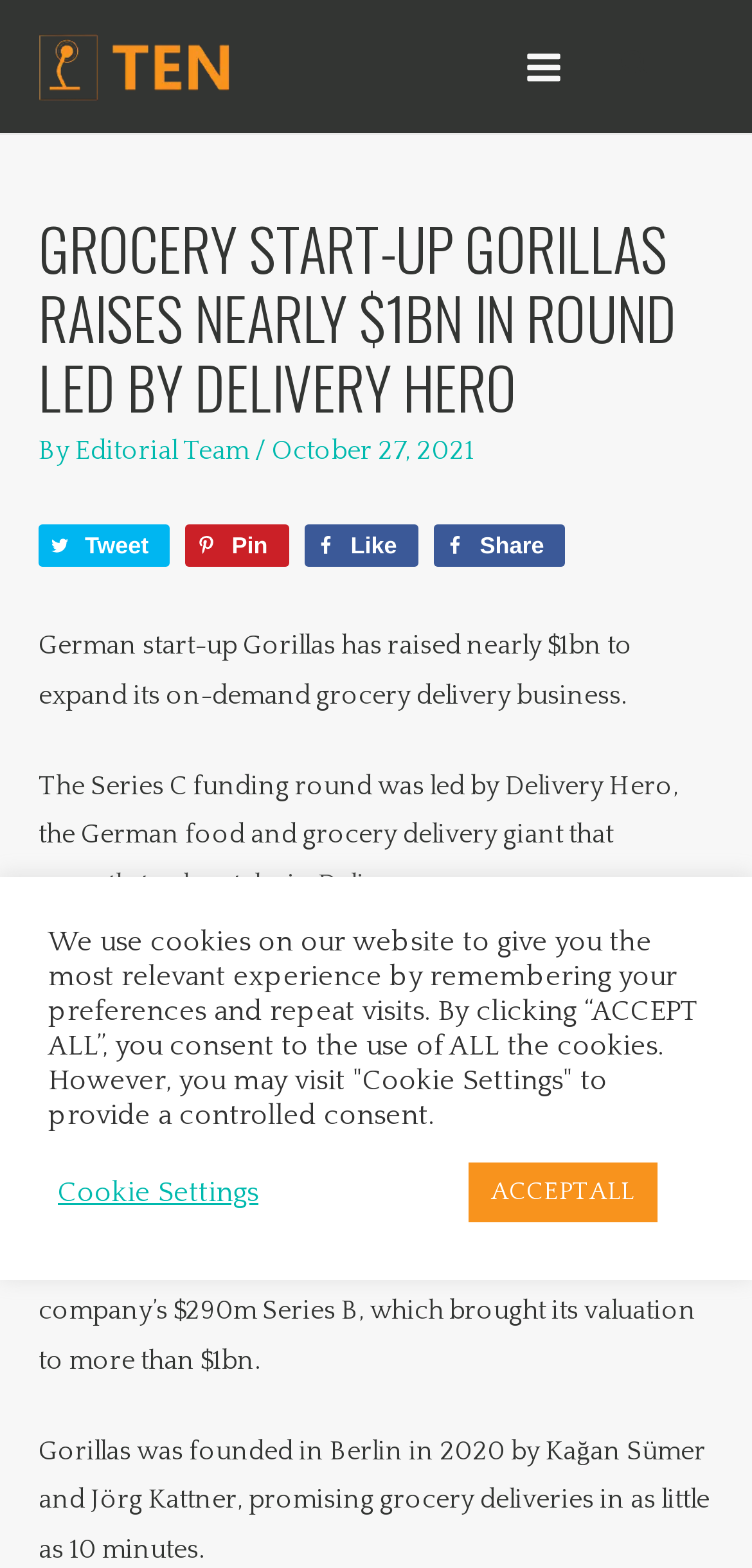What is the valuation of Gorillas after its Series B?
Examine the image and provide an in-depth answer to the question.

I found the answer by reading the text in the webpage, specifically the sentence 'The fresh funding comes just a few months after the company’s $290m Series B, which brought its valuation to more than $1bn.'